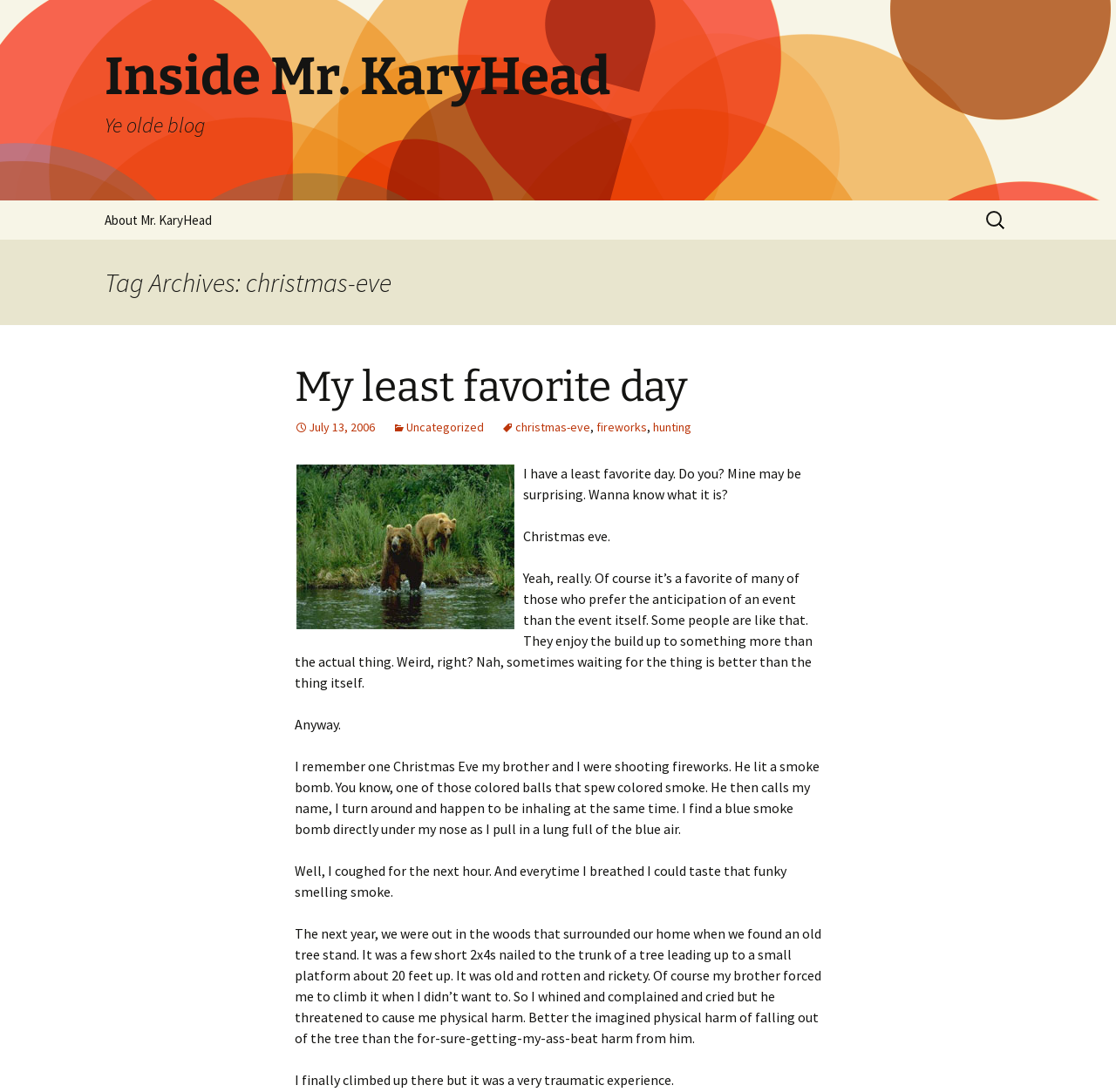What is the author's least favorite day? Using the information from the screenshot, answer with a single word or phrase.

Christmas Eve